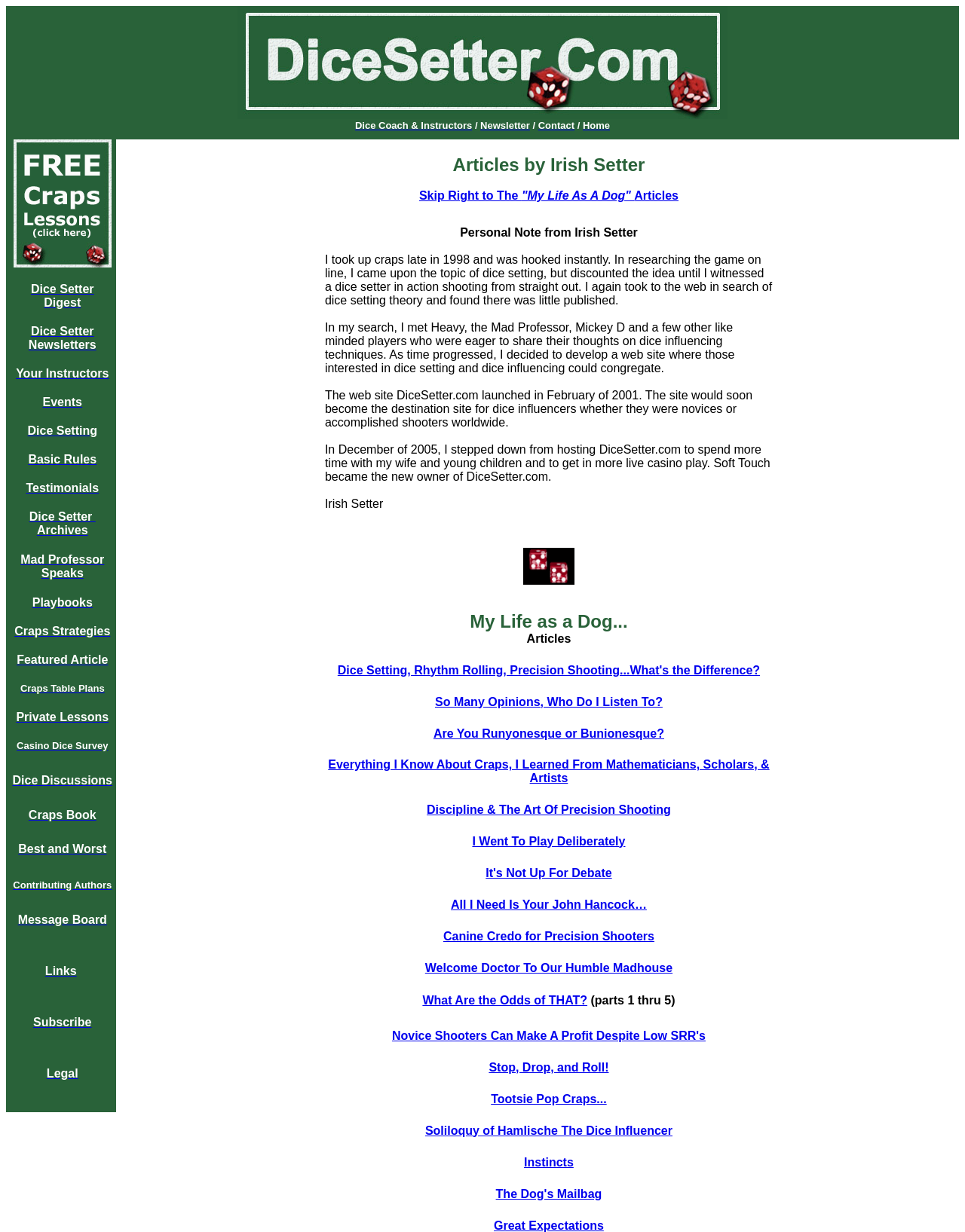Answer this question using a single word or a brief phrase:
How many images are there on the page?

2